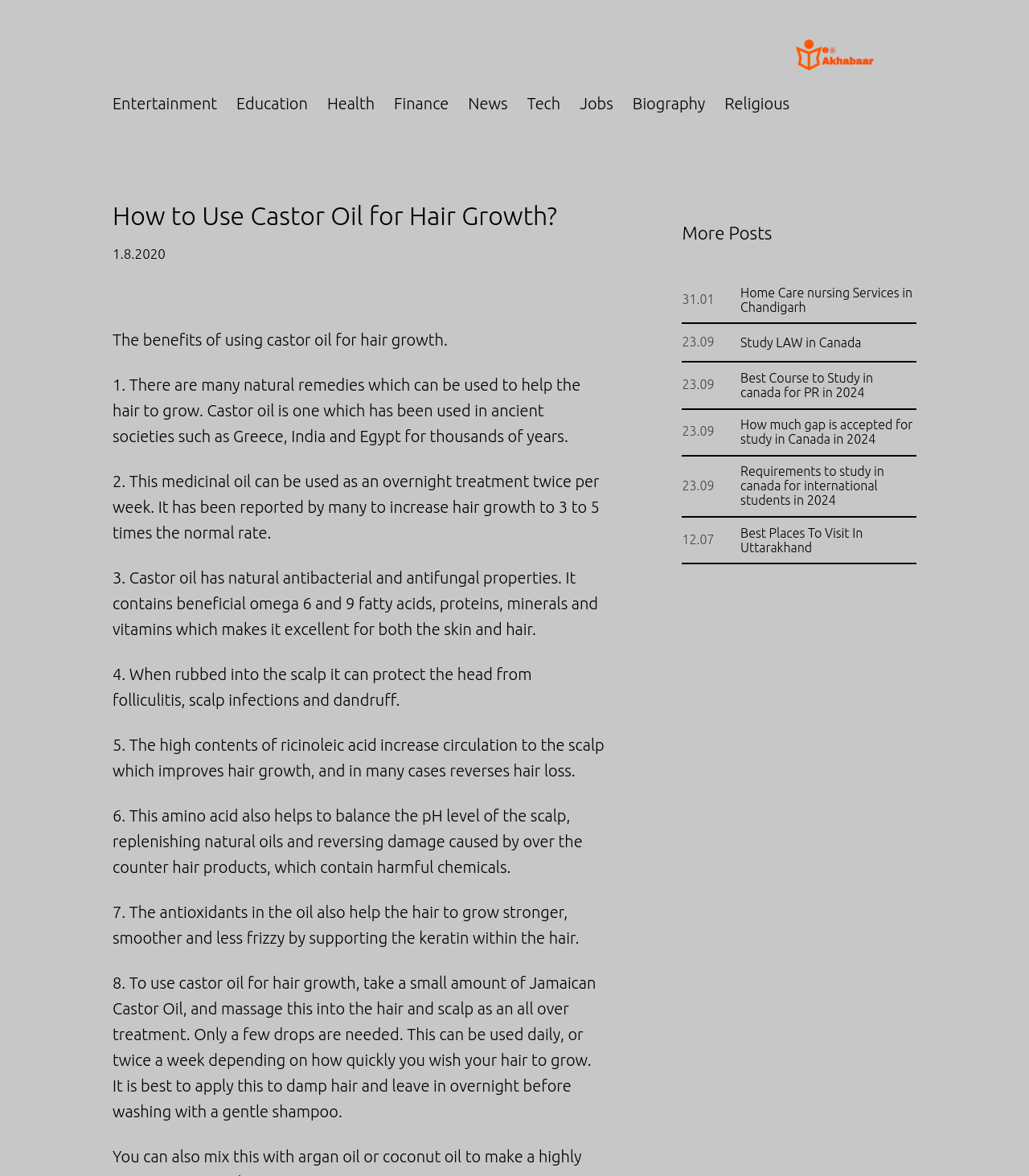Could you provide the bounding box coordinates for the portion of the screen to click to complete this instruction: "Visit the 'Home Care nursing Services in Chandigarh' page"?

[0.72, 0.242, 0.891, 0.267]